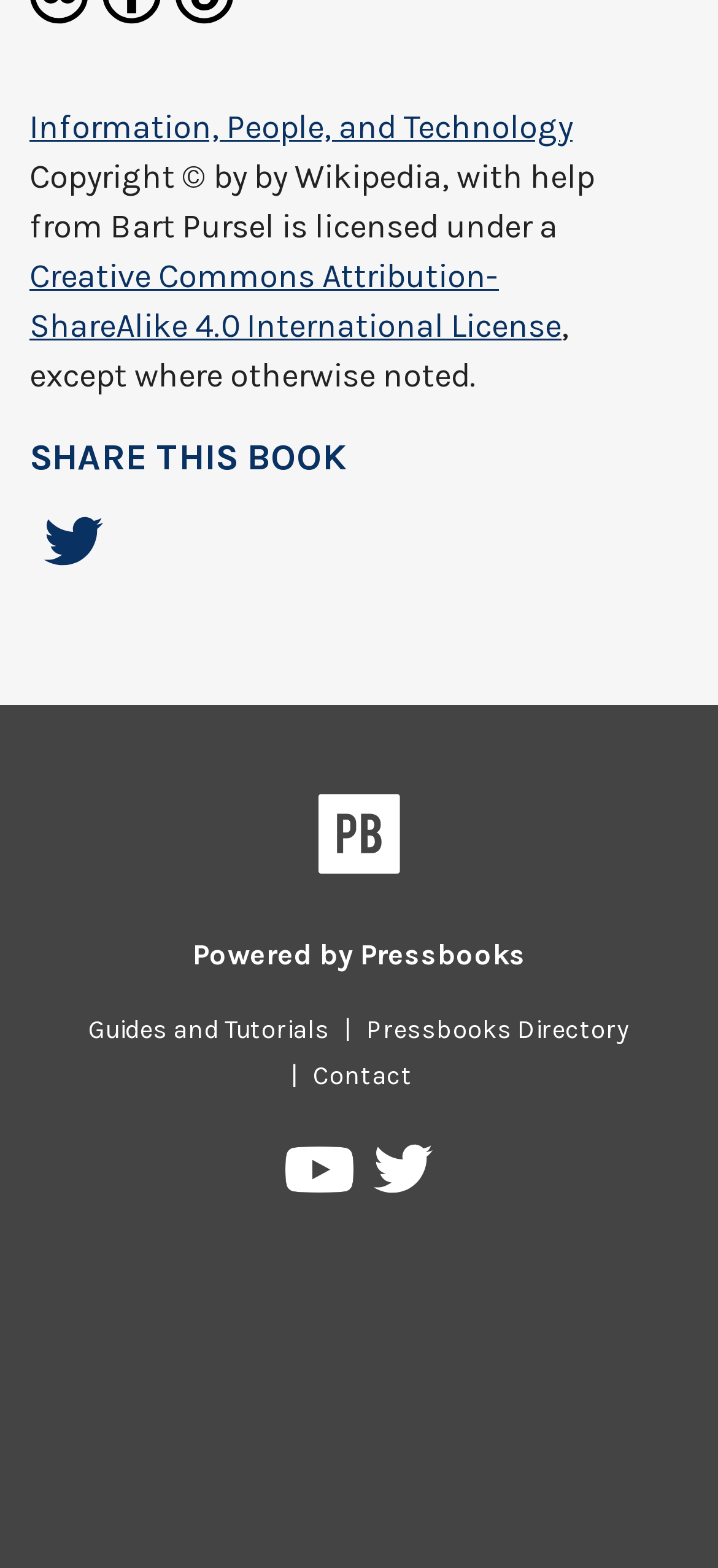Pinpoint the bounding box coordinates of the area that must be clicked to complete this instruction: "Visit Pressbooks Directory".

[0.49, 0.647, 0.897, 0.667]